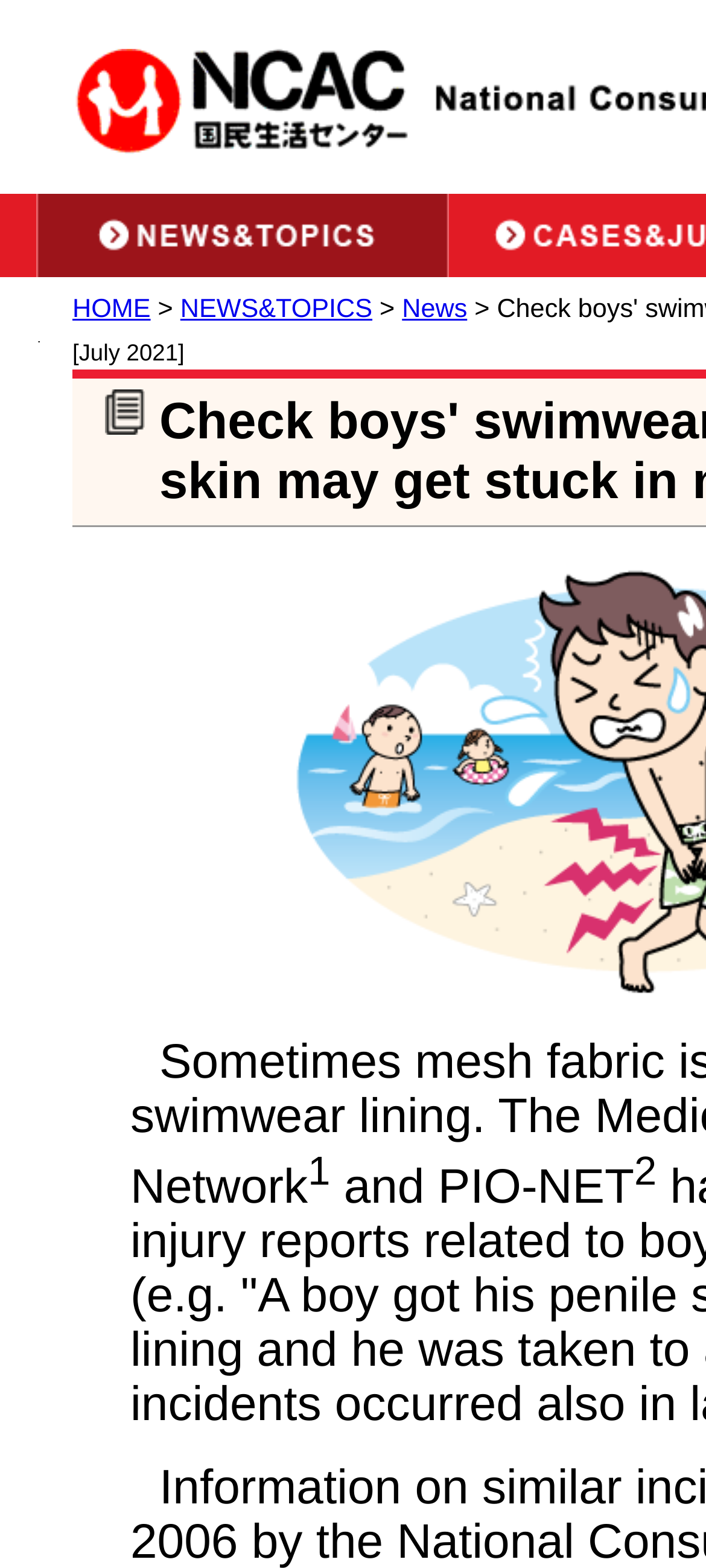Give the bounding box coordinates for this UI element: "NEWS&TOPICS". The coordinates should be four float numbers between 0 and 1, arranged as [left, top, right, bottom].

[0.255, 0.188, 0.527, 0.207]